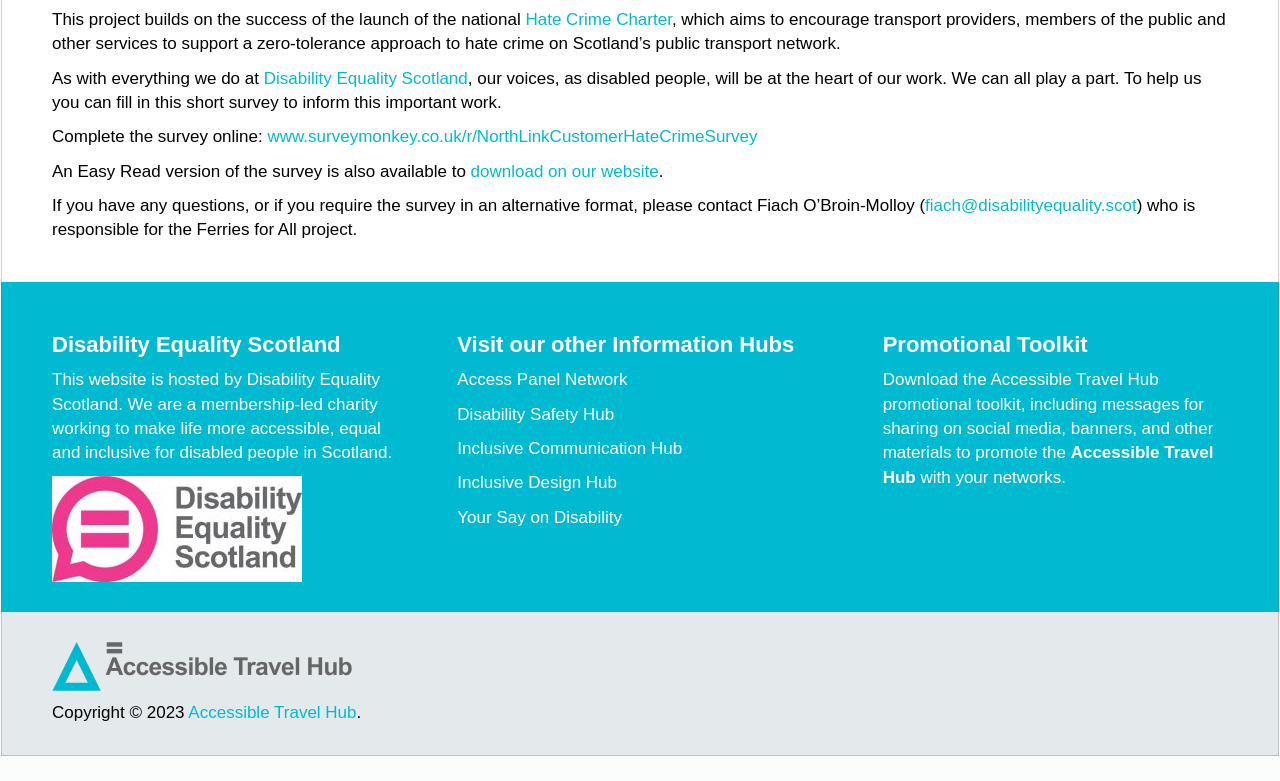Provide the bounding box coordinates of the UI element that matches the description: "Your Say on Disability".

[0.357, 0.65, 0.486, 0.674]